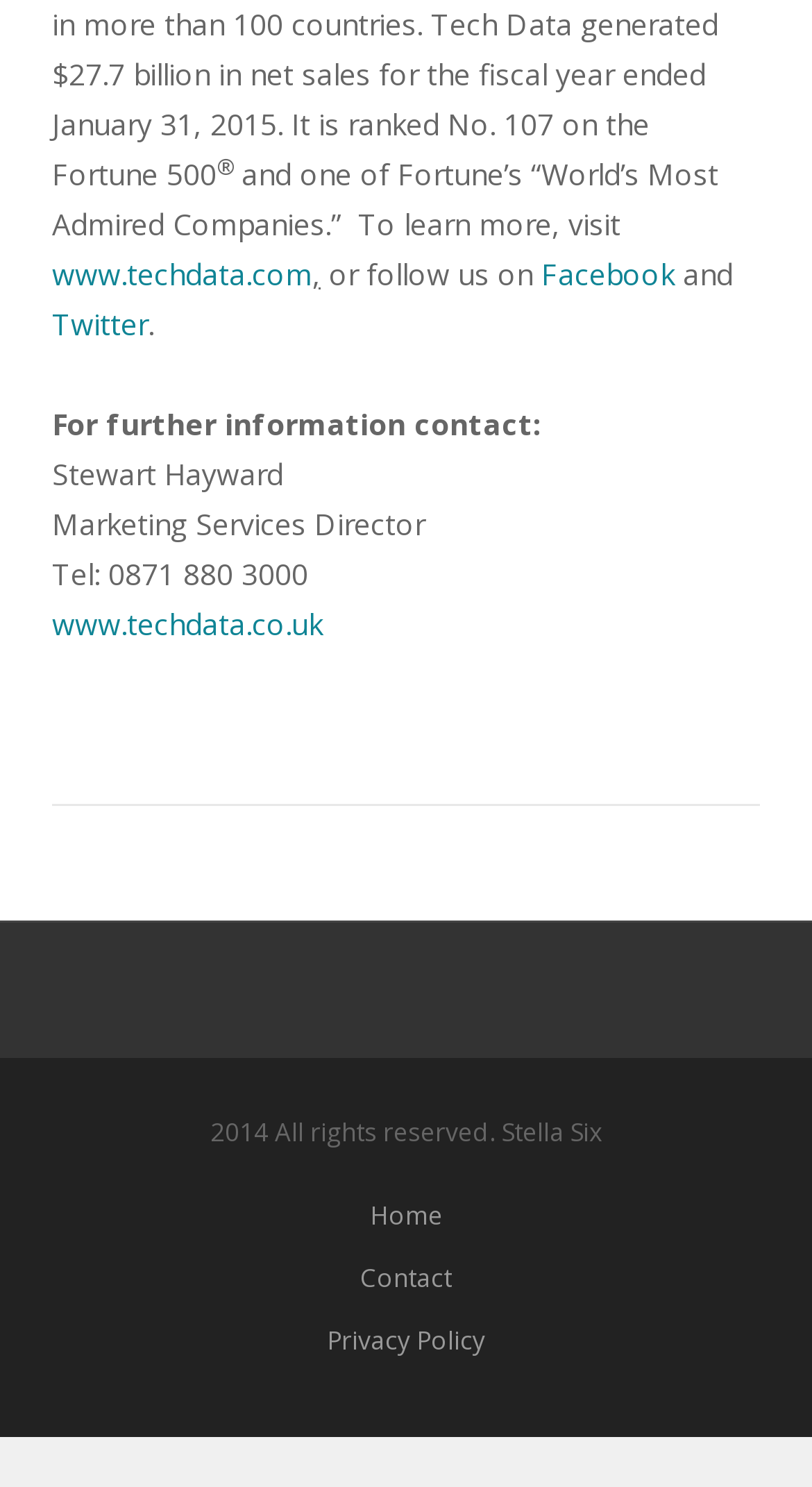What year is mentioned in the copyright notice?
Refer to the image and respond with a one-word or short-phrase answer.

2014